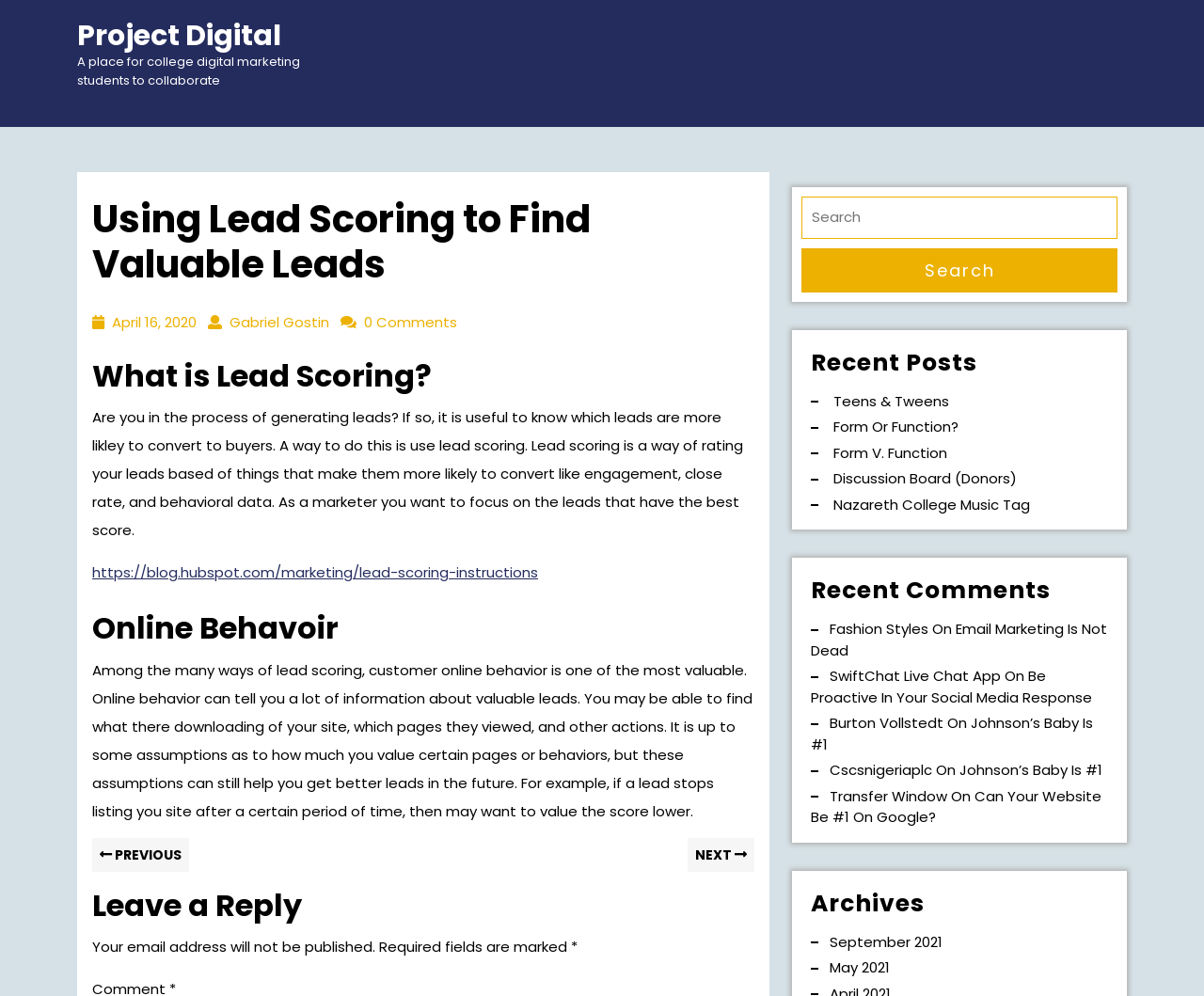Provide the bounding box coordinates of the HTML element described by the text: "Discussion Board (donors)". The coordinates should be in the format [left, top, right, bottom] with values between 0 and 1.

[0.692, 0.466, 0.845, 0.495]